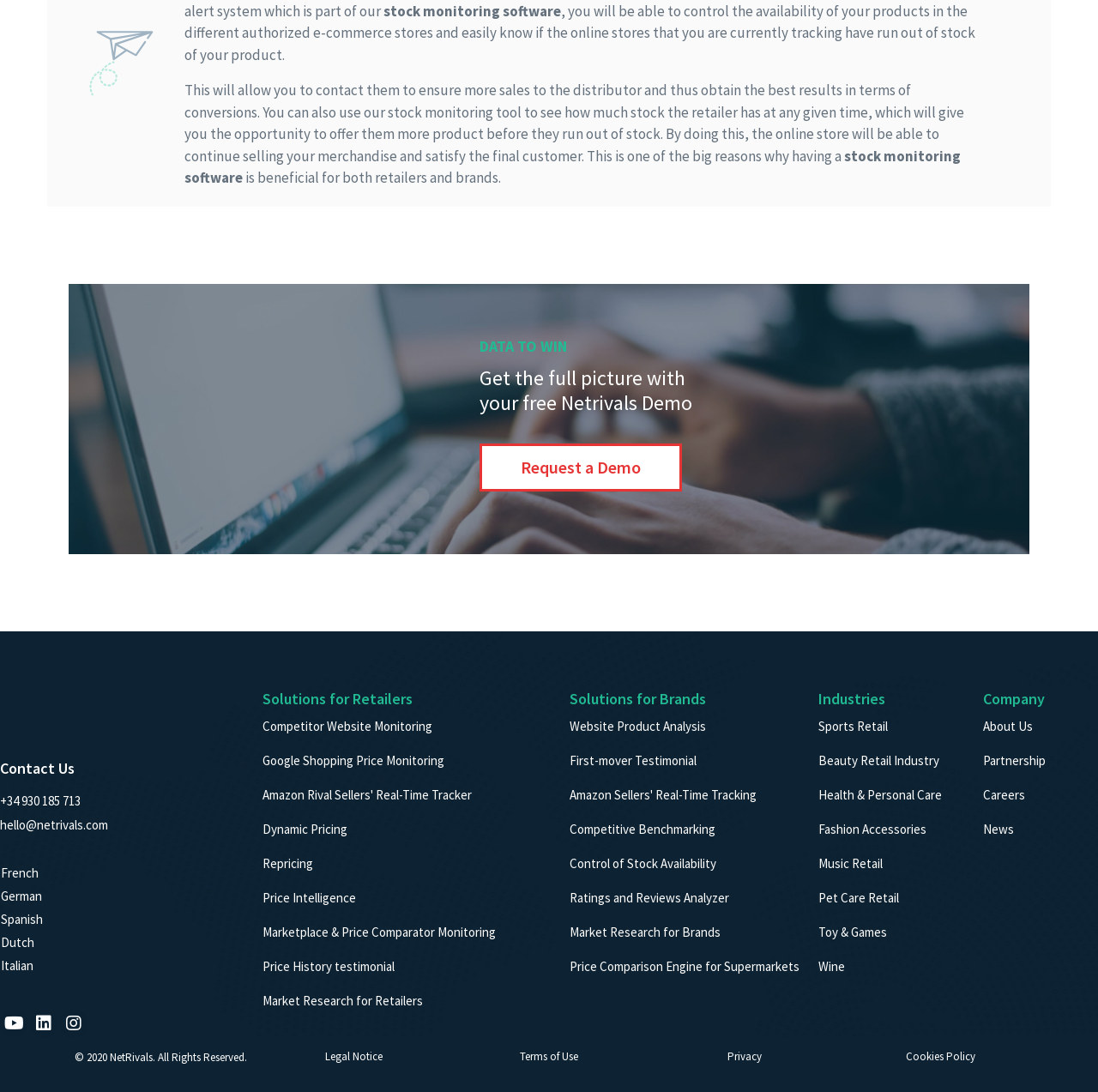What languages are available on the website? Based on the image, give a response in one word or a short phrase.

French, German, Spanish, Dutch, Italian